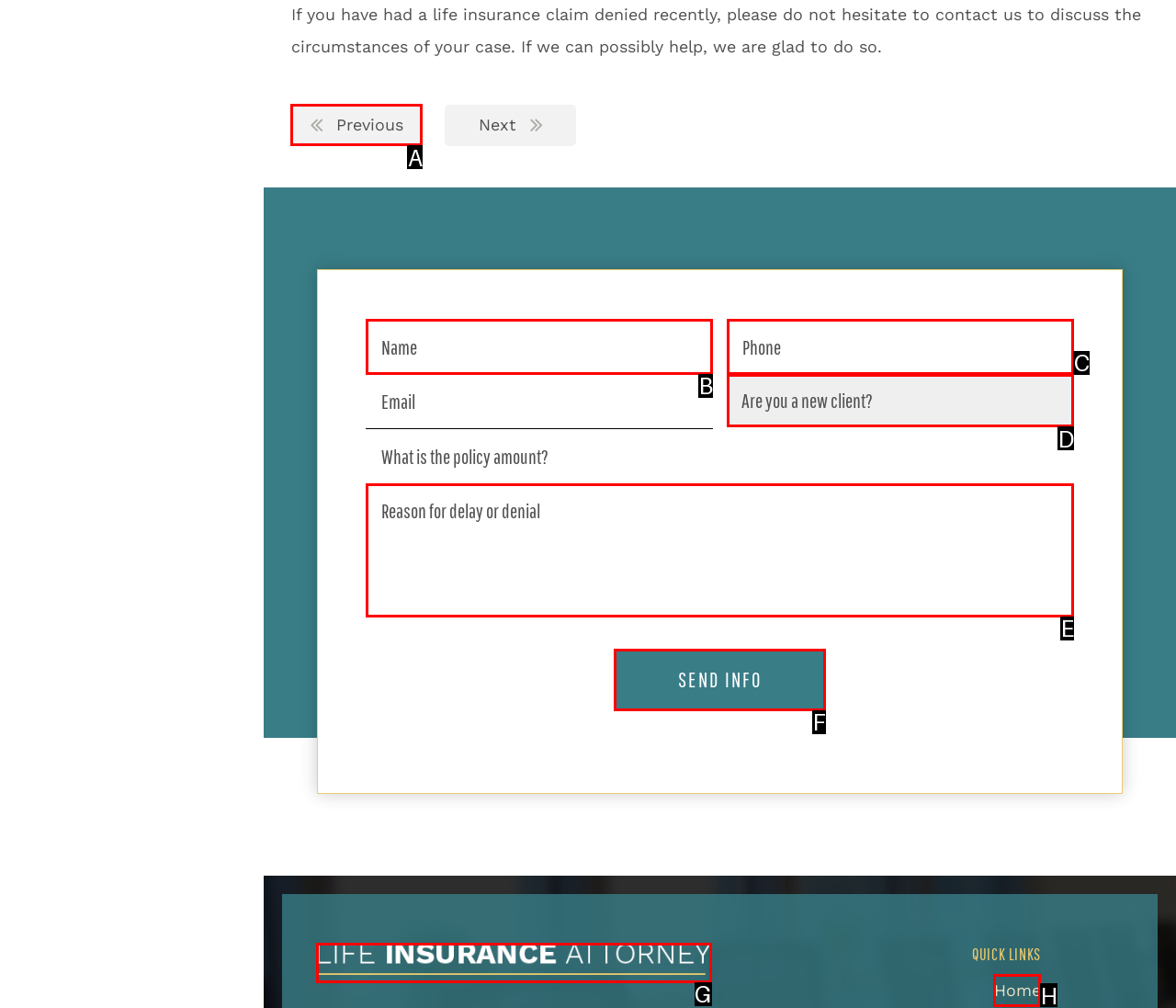Based on the given description: name="ContactFormForm$ITM0$Name" placeholder="Name", determine which HTML element is the best match. Respond with the letter of the chosen option.

B